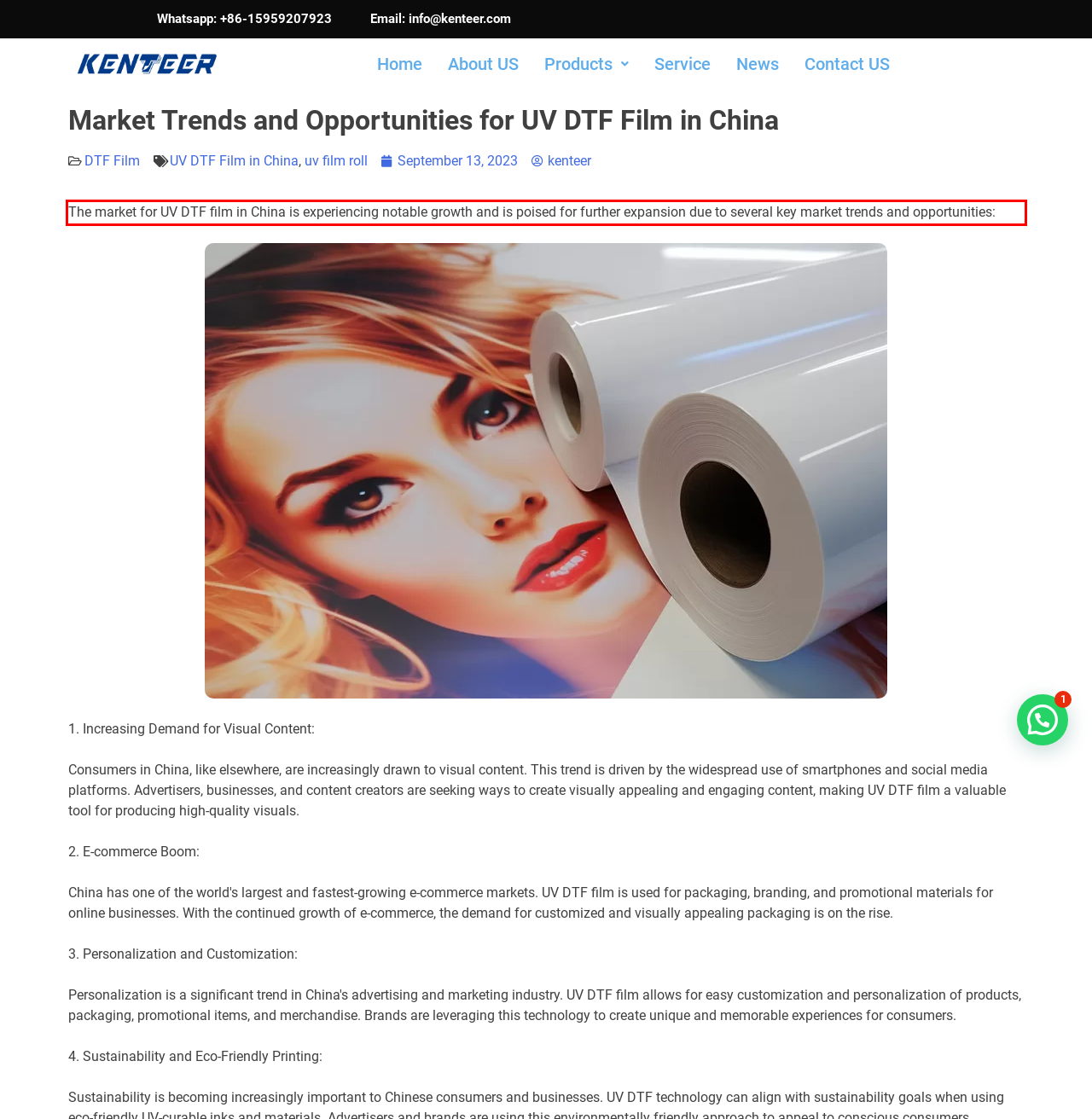Within the screenshot of the webpage, locate the red bounding box and use OCR to identify and provide the text content inside it.

The market for UV DTF film in China is experiencing notable growth and is poised for further expansion due to several key market trends and opportunities: